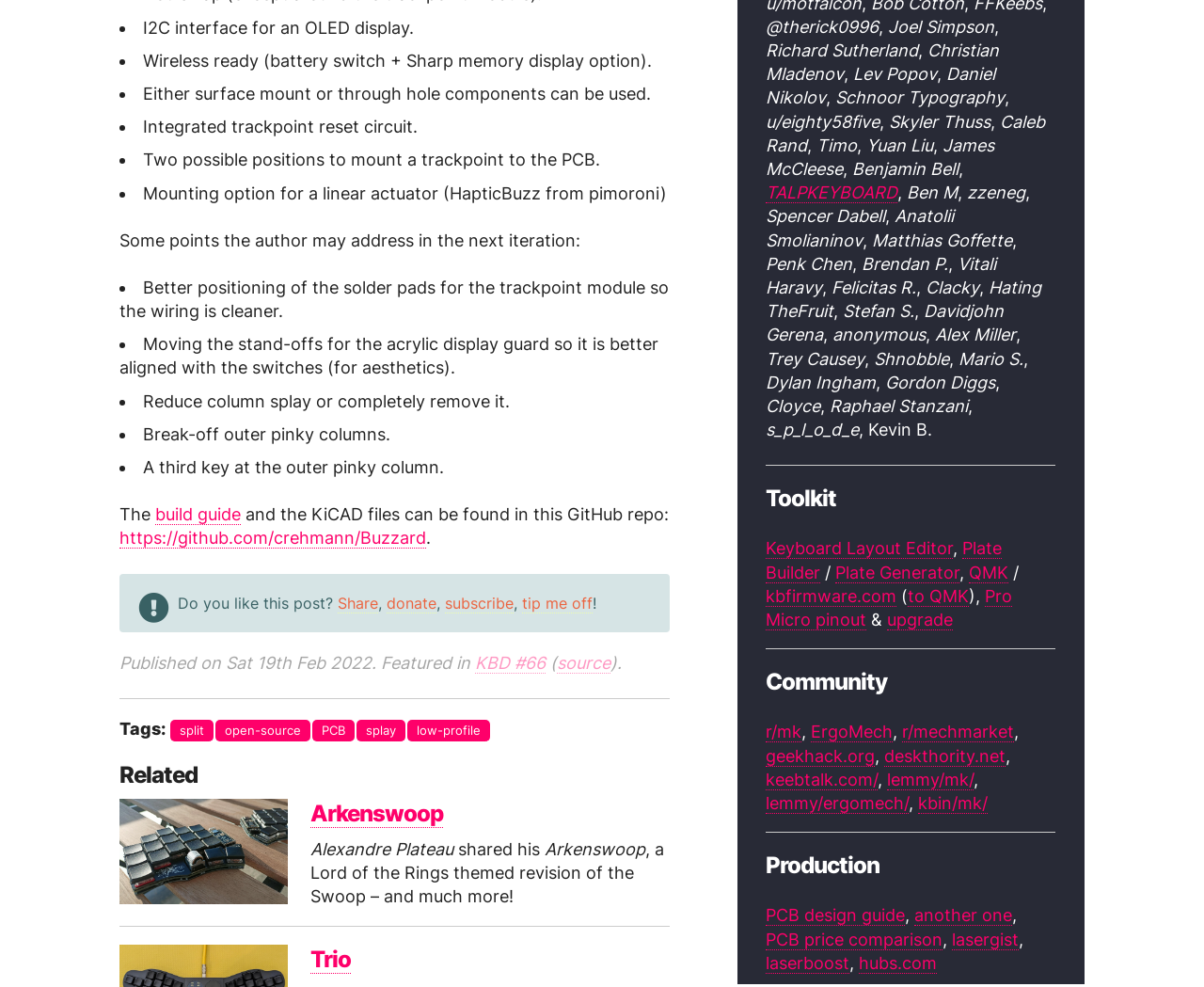What is the theme of the 'Arkenswoop'?
Please provide a single word or phrase in response based on the screenshot.

Lord of the Rings